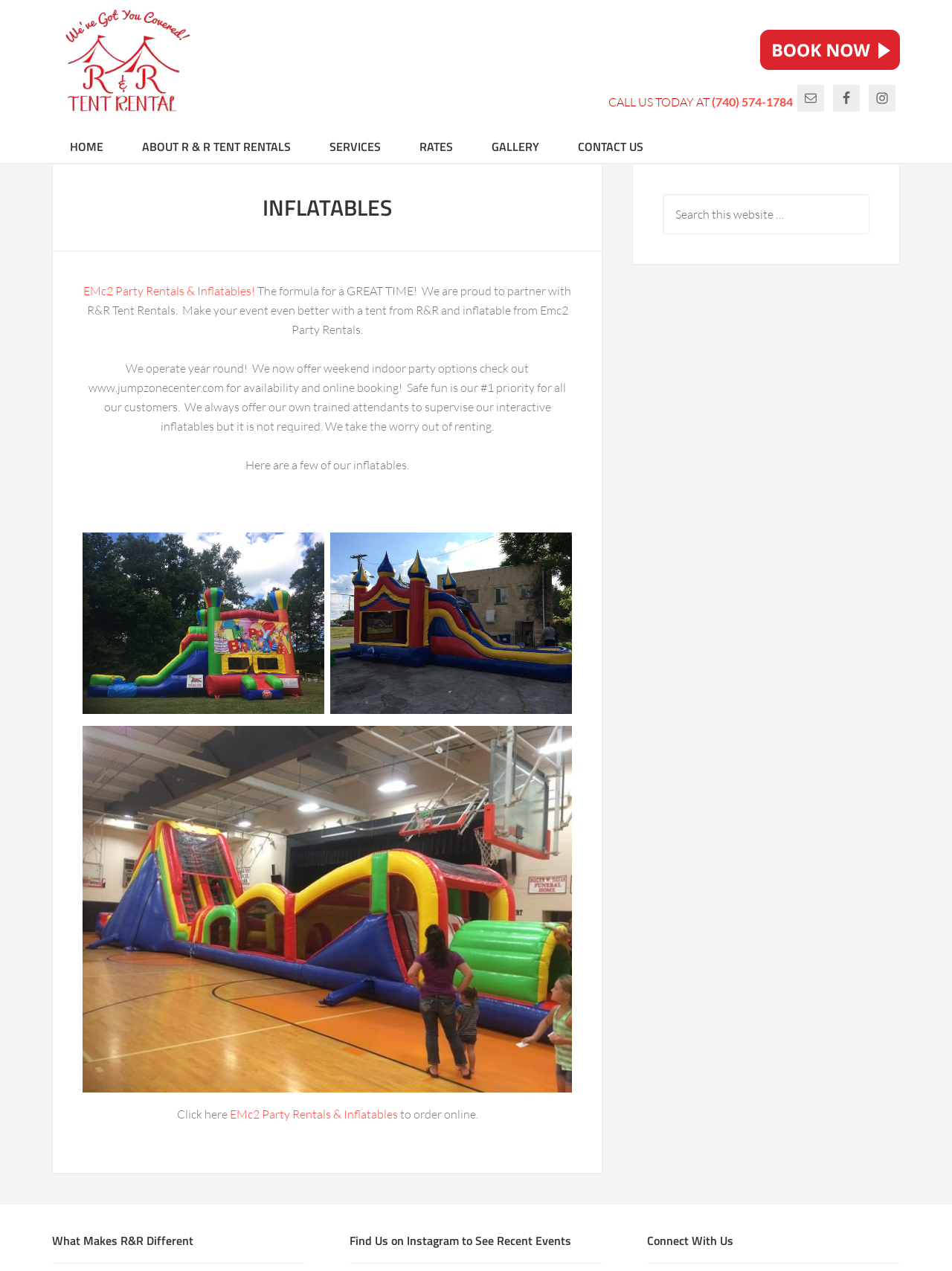What is the name of the website's social media platform?
Please give a detailed and thorough answer to the question, covering all relevant points.

I found the social media platforms by looking at the links with the images of Facebook and Instagram, which are located at the top of the page.